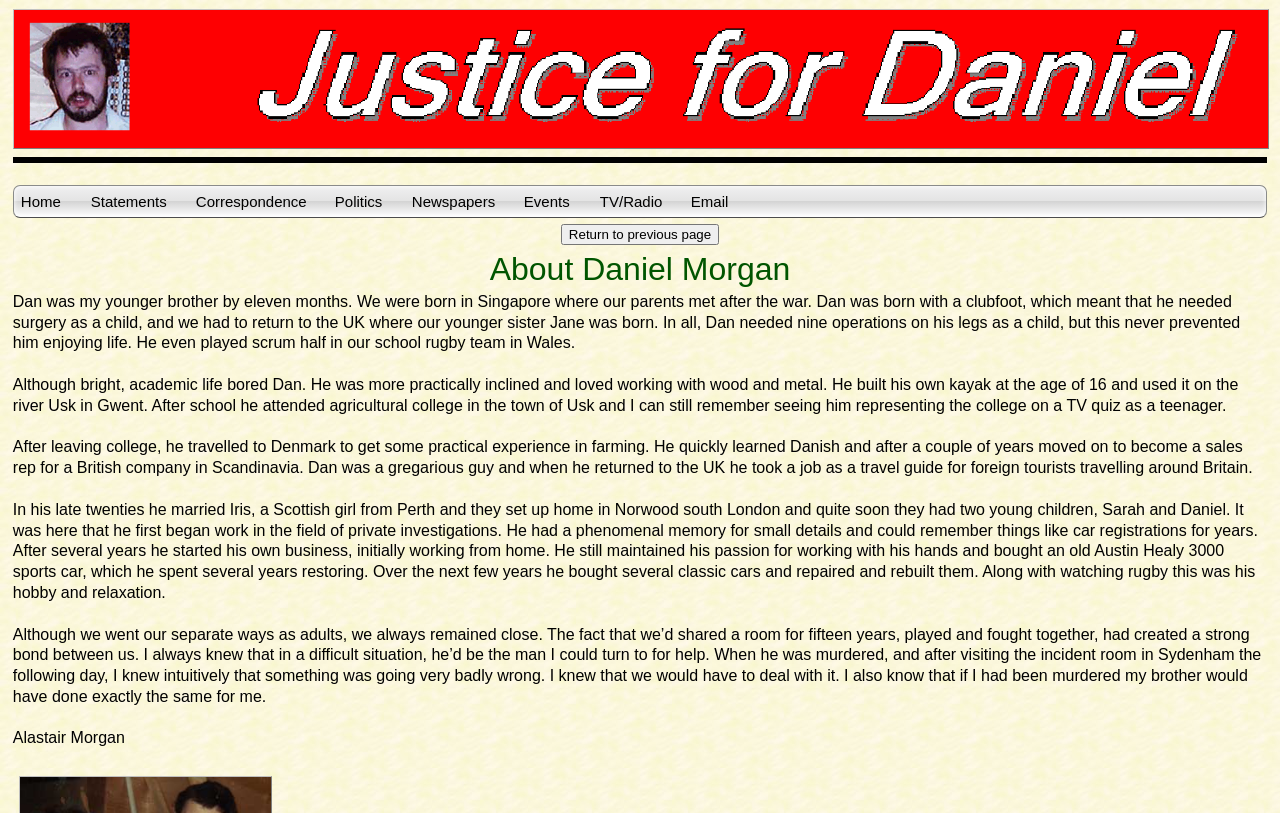Generate a comprehensive caption for the webpage you are viewing.

The webpage is about Daniel Morgan, with a banner image at the top. Below the banner, there is a horizontal separator line. The main navigation menu is located above the content area, consisting of links to "Home", and several categories including "Statements", "Correspondence", "Politics", "Newspapers", "Events", and "TV/Radio". 

To the right of the navigation menu, there is a list item with a link to "Email Alastair Morgan". Below this, there is a button to "Return to previous page". 

The main content area is headed by a title "About Daniel Morgan". The content is divided into five paragraphs, each describing a stage of Daniel Morgan's life, from his childhood to his adult life, including his education, career, and personal life. The paragraphs are arranged in a vertical sequence, with the first paragraph starting from the top left corner of the content area and the subsequent paragraphs following below it. 

At the bottom of the page, there is a signature or a footer with the text "Alastair Morgan".